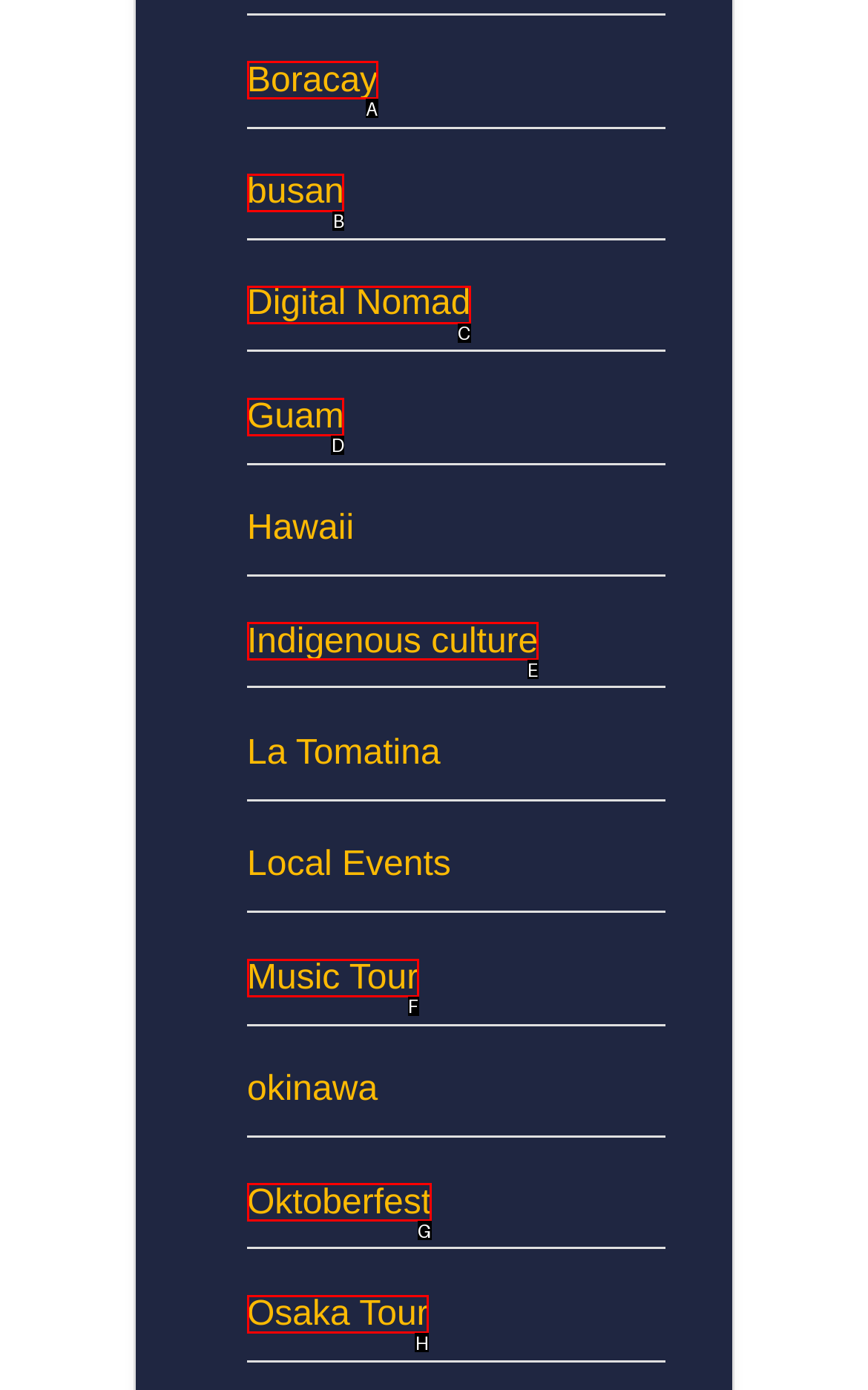Select the letter from the given choices that aligns best with the description: Oktoberfest. Reply with the specific letter only.

G